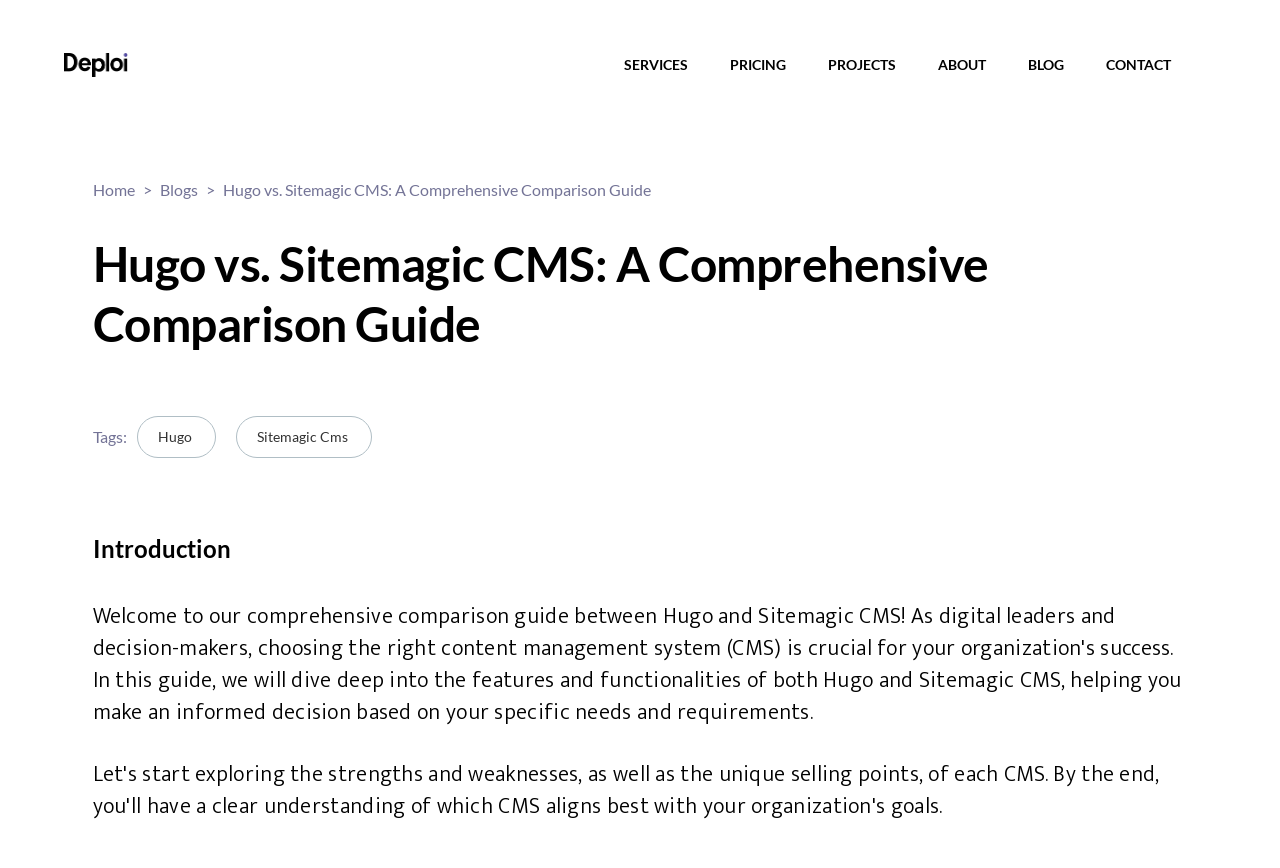Find the bounding box coordinates of the element I should click to carry out the following instruction: "learn about hugo".

[0.107, 0.479, 0.168, 0.528]